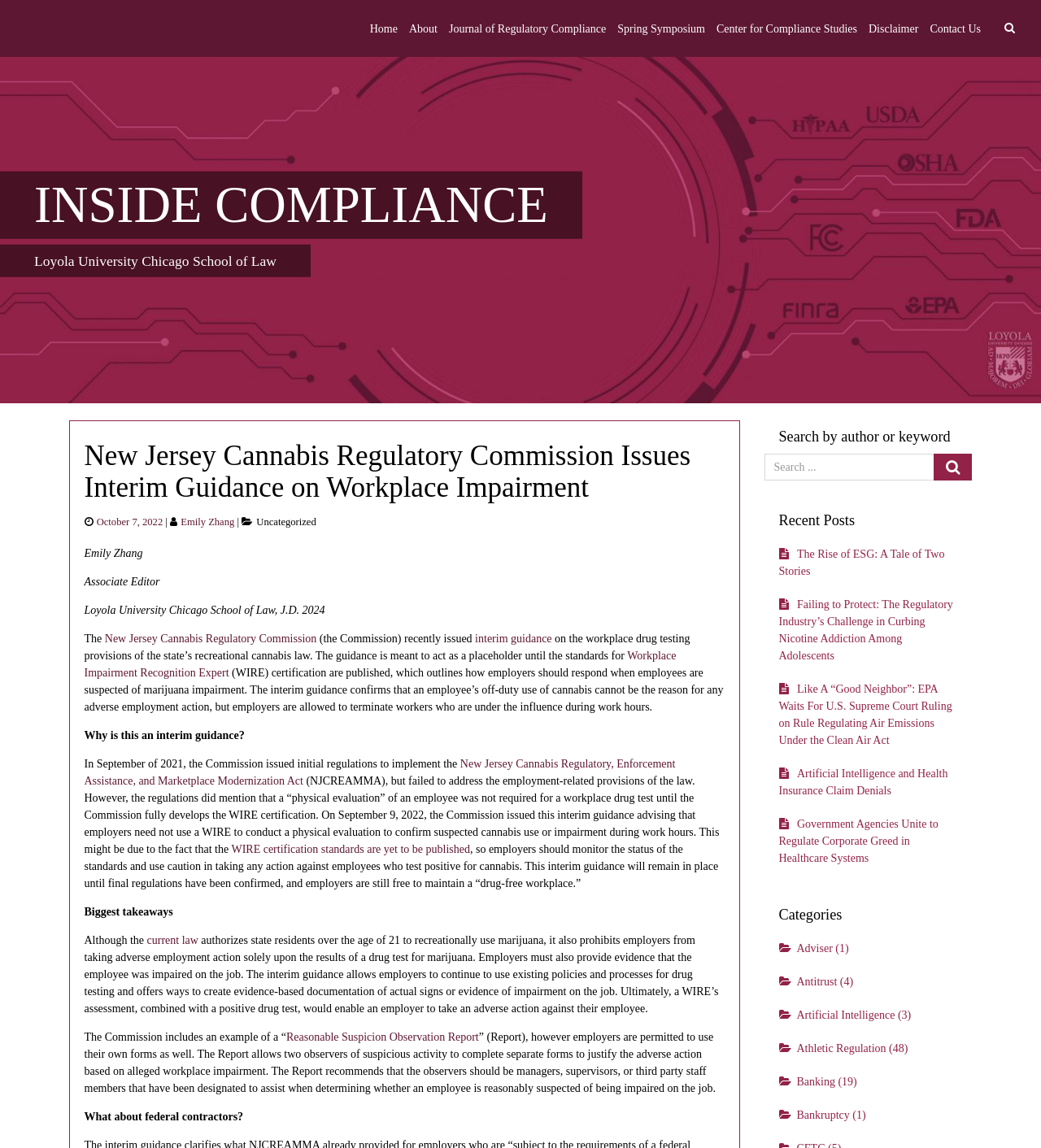What is the name of the Act mentioned in the article?
Examine the image and give a concise answer in one word or a short phrase.

New Jersey Cannabis Regulatory, Enforcement Assistance, and Marketplace Modernization Act